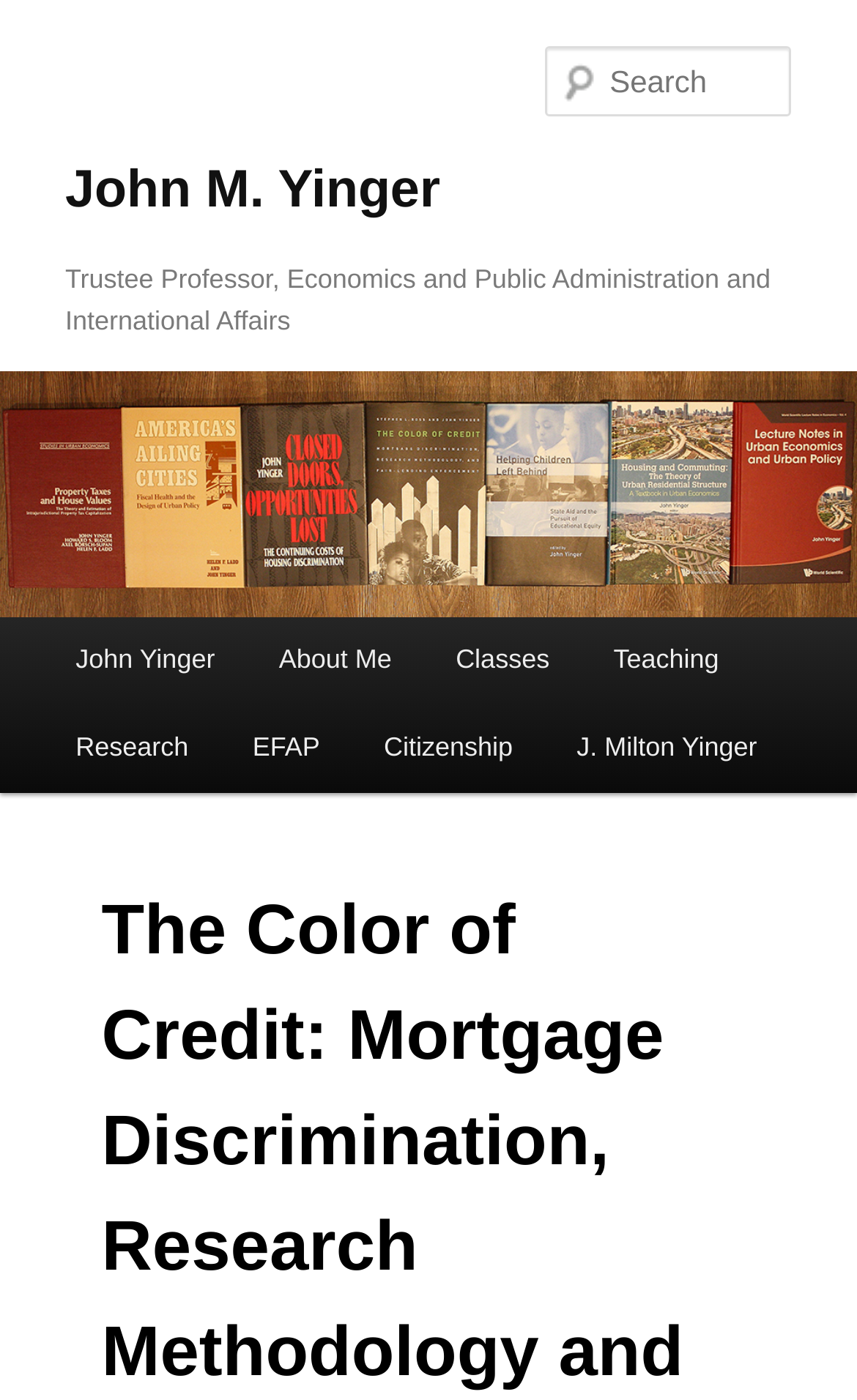Determine the bounding box coordinates of the clickable area required to perform the following instruction: "Go to John M. Yinger's homepage". The coordinates should be represented as four float numbers between 0 and 1: [left, top, right, bottom].

[0.076, 0.114, 0.514, 0.157]